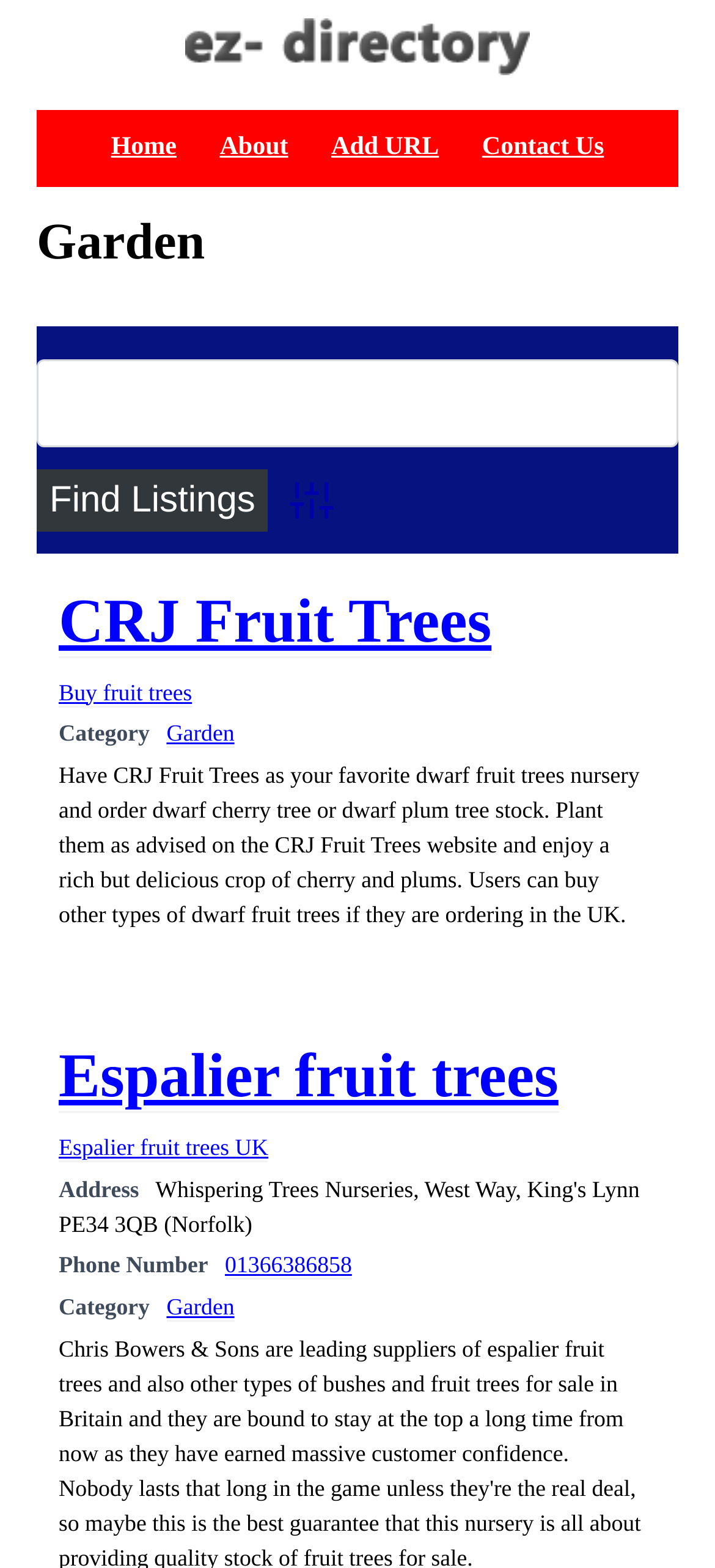Please find the bounding box coordinates of the section that needs to be clicked to achieve this instruction: "Search for listings".

[0.051, 0.299, 0.375, 0.338]